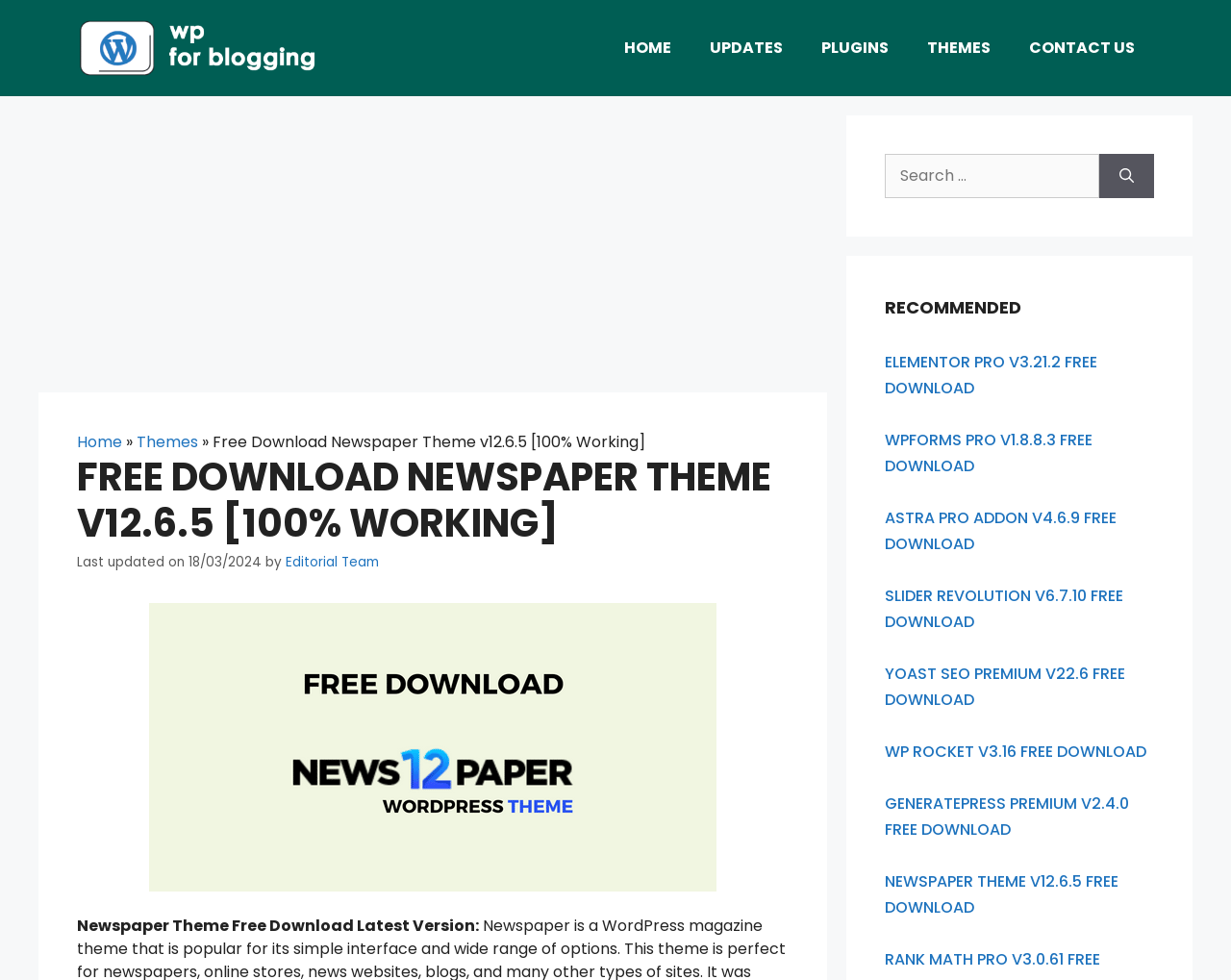Find the bounding box coordinates for the element that must be clicked to complete the instruction: "Visit the 'THEMES' page". The coordinates should be four float numbers between 0 and 1, indicated as [left, top, right, bottom].

[0.738, 0.02, 0.82, 0.079]